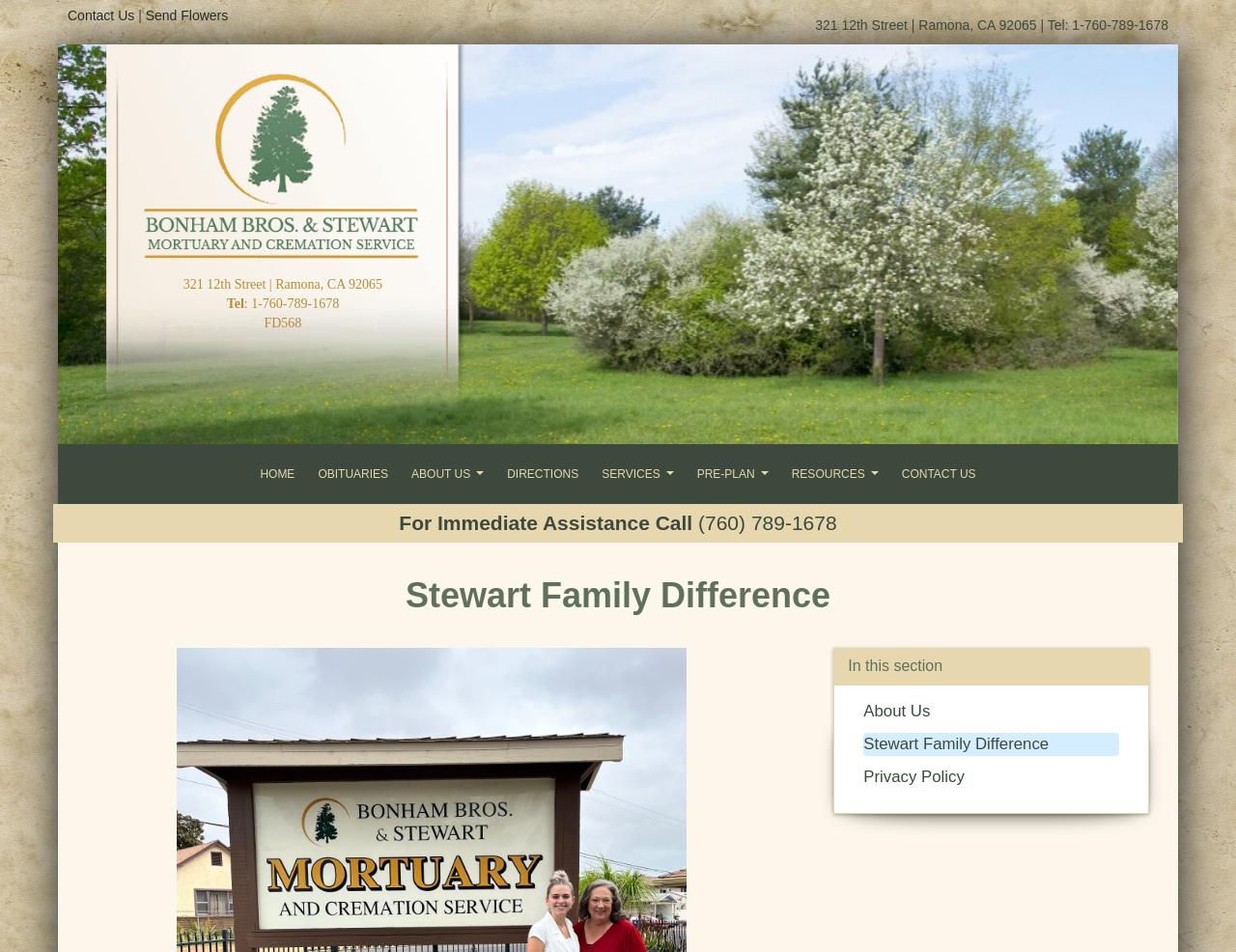What is the name of the funeral home?
Using the image, elaborate on the answer with as much detail as possible.

I found the name of the funeral home by looking at the root element, which contains the name 'Stewart Family Difference | Bonham Bros & Stewart Mortuary and Cremation Service | Ramona CA funeral home and cremation'.